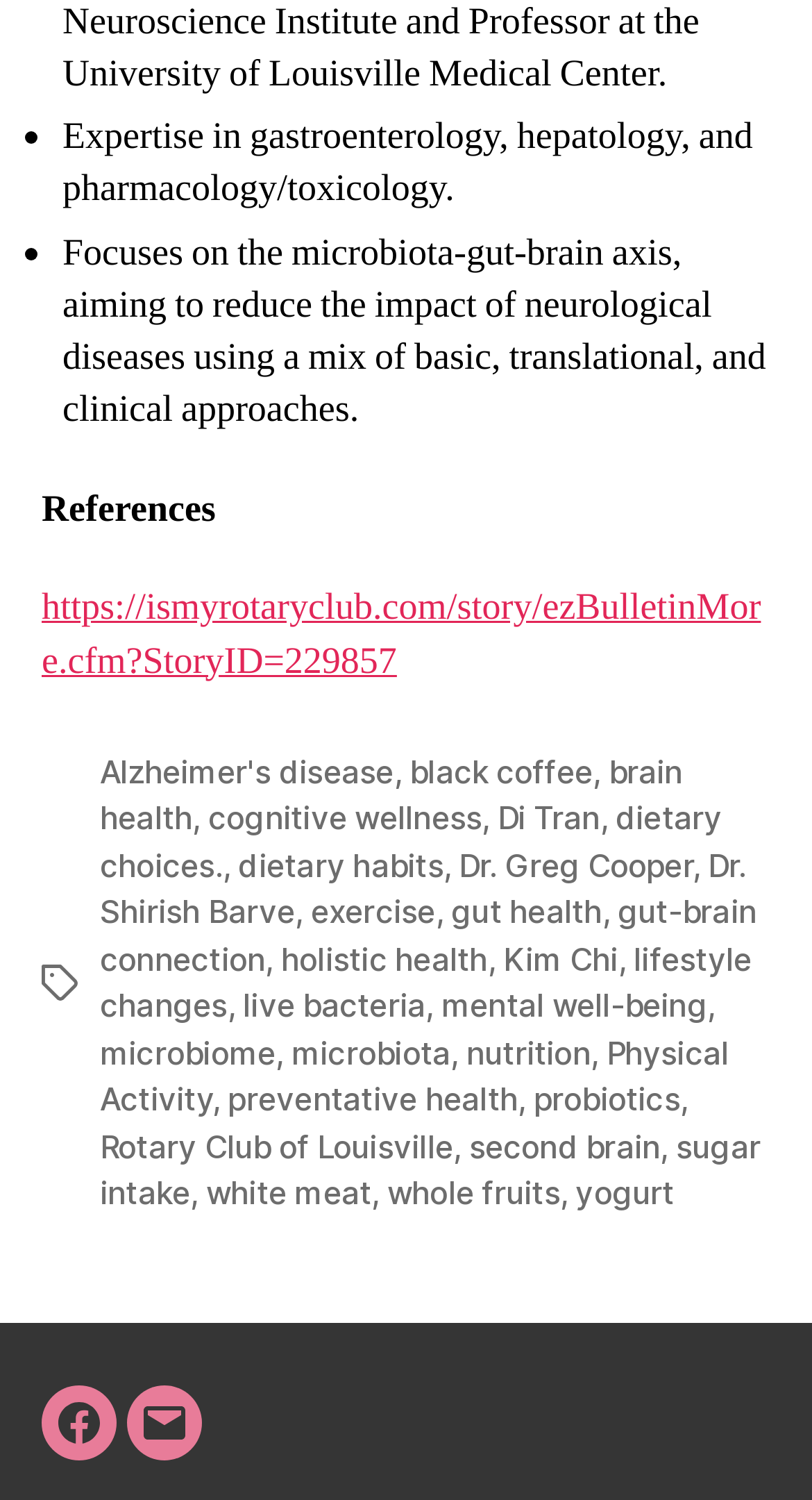Please identify the coordinates of the bounding box for the clickable region that will accomplish this instruction: "Check the reference link".

[0.051, 0.389, 0.937, 0.456]